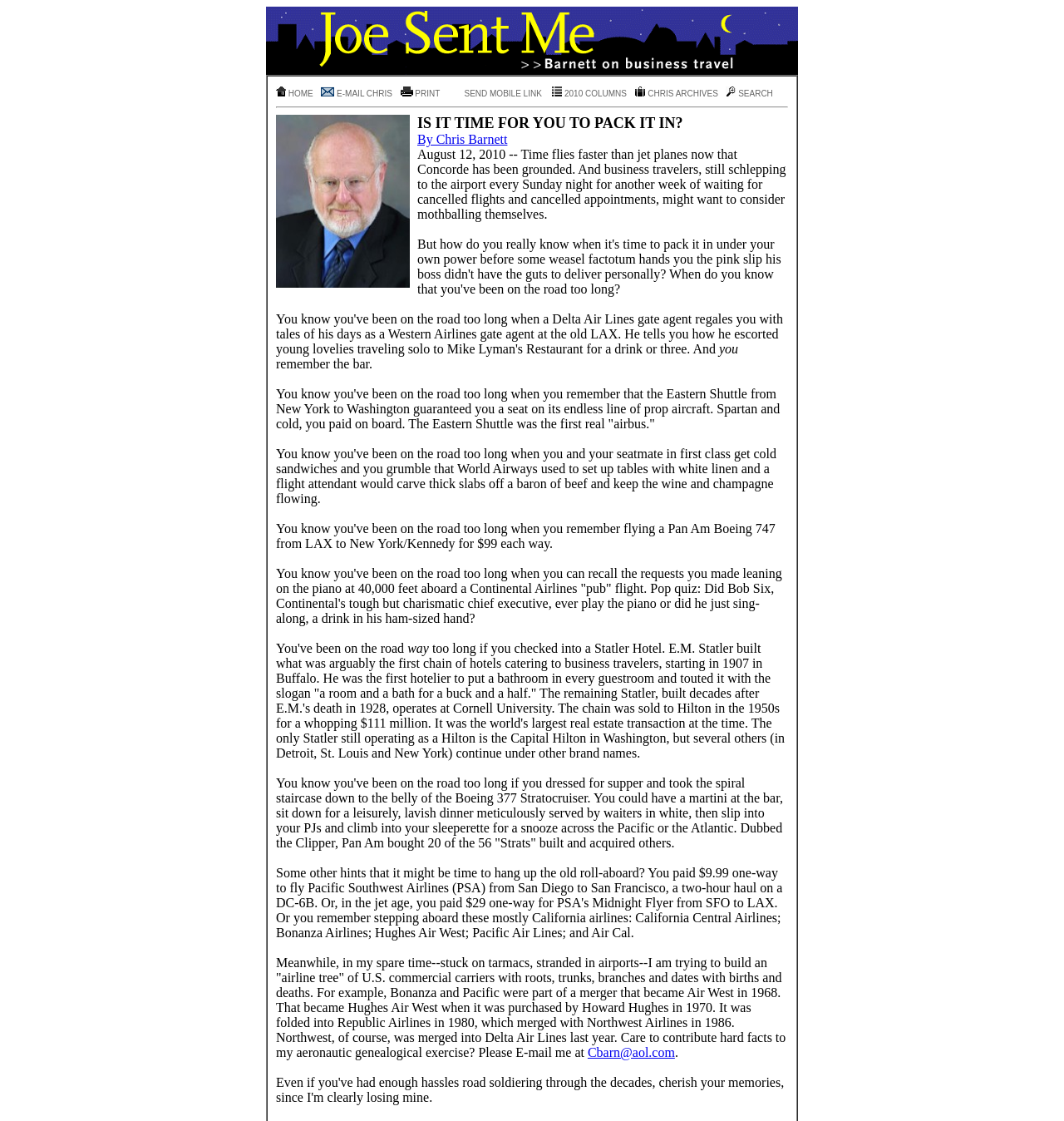What is the name of the airline mentioned in the article?
Carefully examine the image and provide a detailed answer to the question.

The article mentions Pan Am as the airline that bought 20 of the 56 Boeing 377 Stratocruisers built, and also mentions its luxurious amenities such as a bar and sleeperettes.